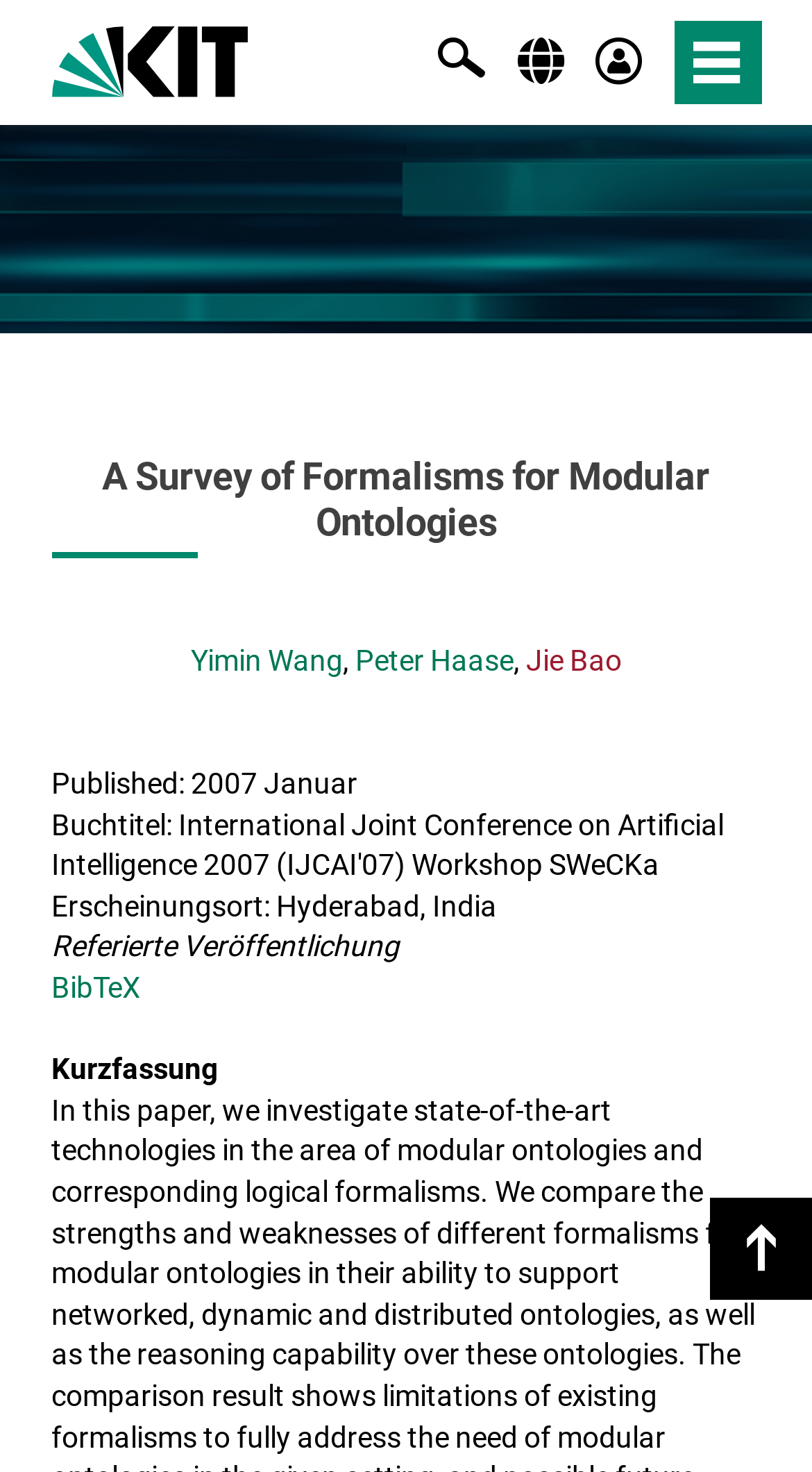Create a detailed summary of the webpage's content and design.

The webpage is about a research paper titled "A Survey of Formalisms for Modular Ontologies" by Yimin Wang, Peter Haase, and Jie Bao, published in 2007 in Hyderabad, India. 

At the top left, there is a link to "KIT - Karlsruher Institut für Technologie" accompanied by an image with the same name. On the top right, there is a button with an image, but no text description. 

Below the top section, there is a search box with a button labeled "suchen" (meaning "search" in German) on the right side. 

In the middle section, there are links to "Navigation" and "Suche" (meaning "search" in German) with a label "Wechseln zu:" (meaning "switch to" in German) above them. 

The main content of the webpage is about the research paper, with the title "A Survey of Formalisms for Modular Ontologies" as a heading. The authors' names, Yimin Wang, Peter Haase, and Jie Bao, are listed below the title. 

Further down, there are details about the publication, including the publication date, location, and a note that it is a refereed publication. There is also a link to download the paper in BibTeX format. 

Finally, at the bottom right, there is a button labeled "scroll back to top".